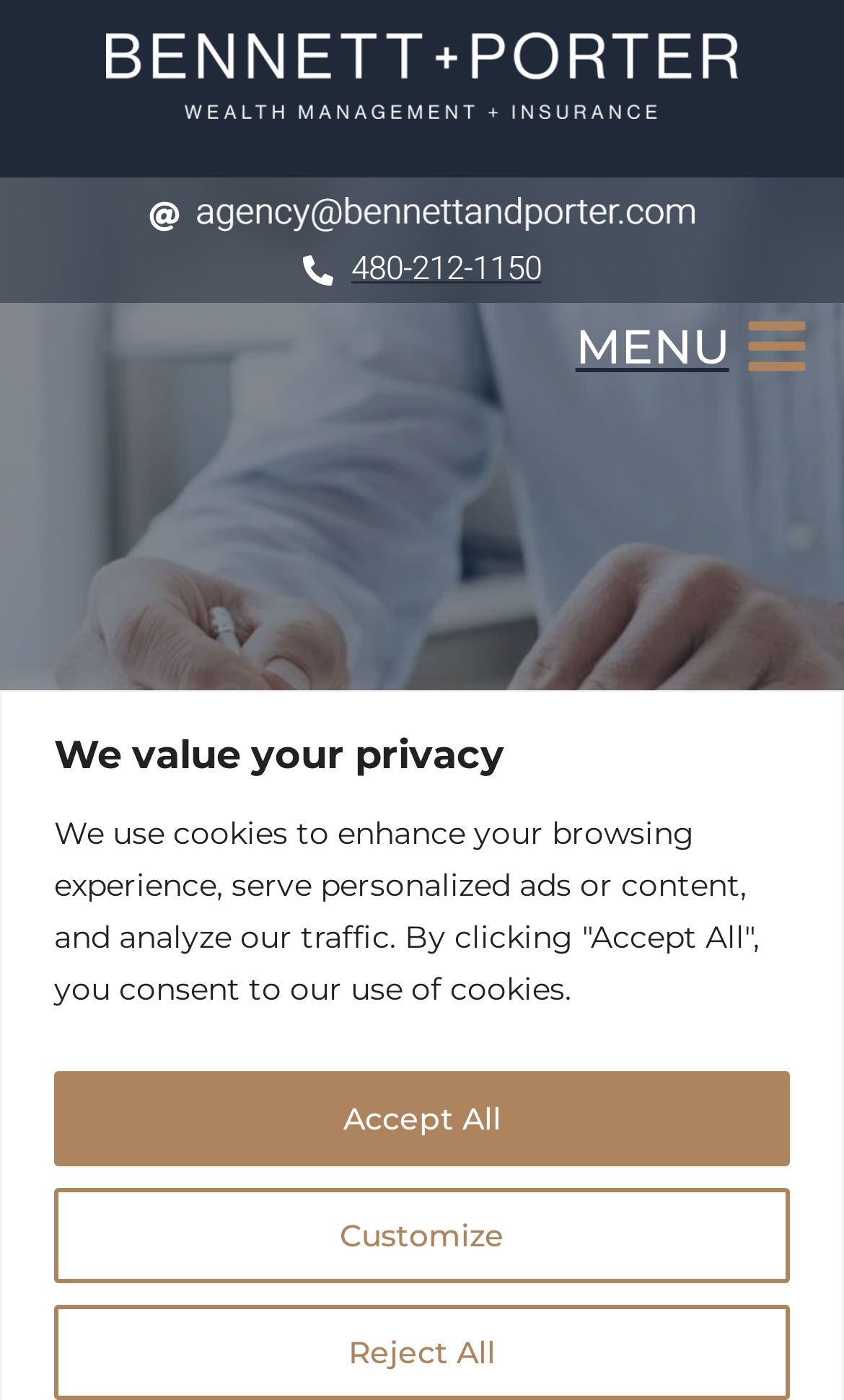Construct a comprehensive description capturing every detail on the webpage.

The webpage is about HOA Evidence of Insurance, specifically providing condominium certificates of insurance through an online delivery service from EOD Direct. 

At the top, there is a logo of Bennett & Porter, situated almost centrally. Below the logo, there are two contact options: a link to send an email to the support team, accompanied by a small image, and a phone number, 480-212-1150. 

On the left side, there is a heading that reads "HOA Evidence of Insurance". Below this heading, there is a paragraph of text explaining the online delivery service. 

On the top-right corner, there is a menu button labeled "MENU". Above the menu button, there are three buttons: "Customize", "Reject All", and "Accept All", which are aligned horizontally and close to the top edge of the page. 

At the very top, there is a heading that reads "We value your privacy".